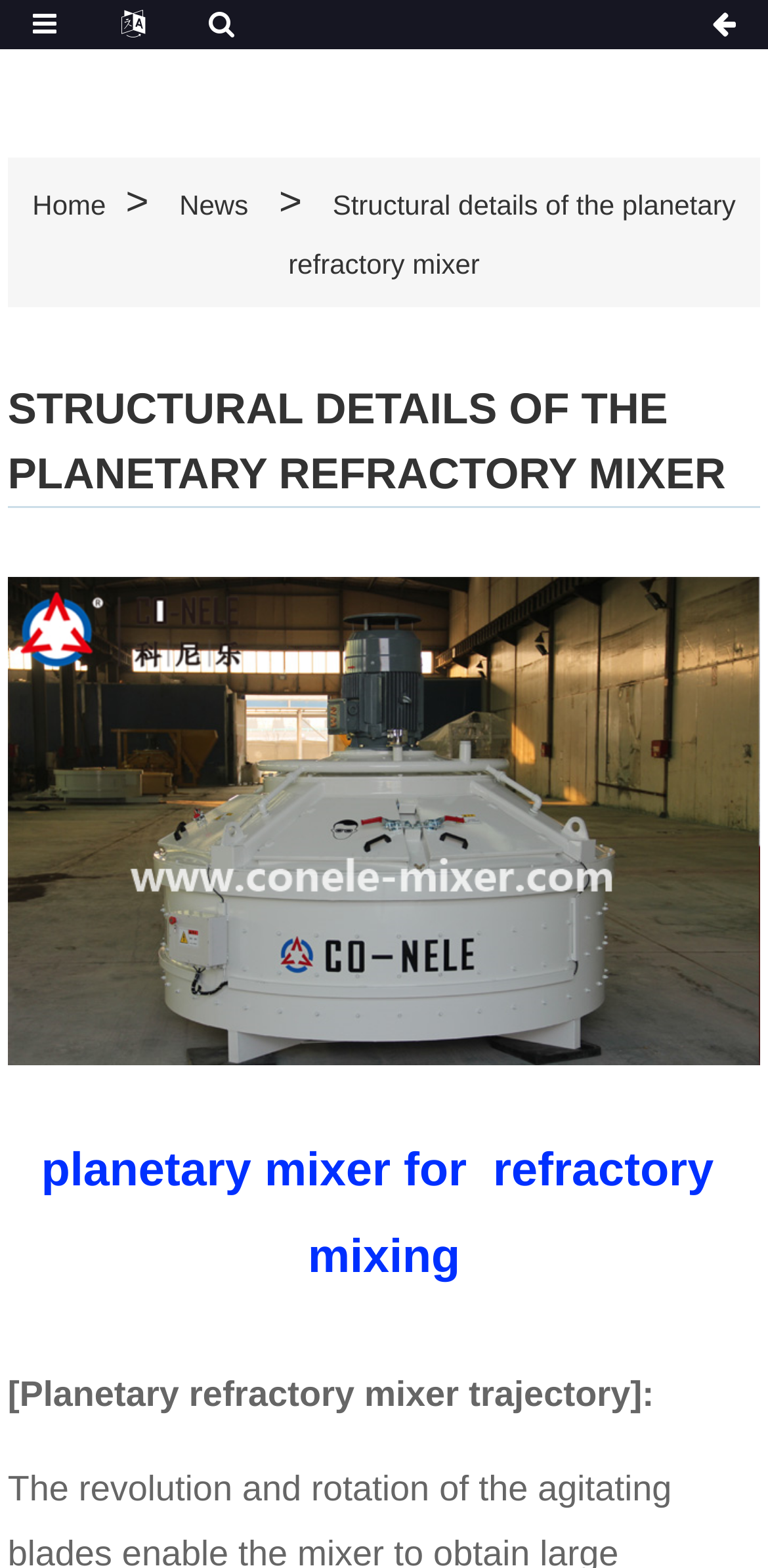Detail the various sections and features of the webpage.

The webpage is about the structural details of a planetary refractory mixer. At the top left, there are three links: "Home", "News", and "Structural details of the planetary refractory mixer", which is also the title of the webpage. 

Below the links, there is a large heading that reads "STRUCTURAL DETAILS OF THE PLANETARY REFRACTORY MIXER", spanning almost the entire width of the page. 

Under the heading, there are two links: "MP1500 Planetary concrete mixer" and "planetary mixer for refractory mixing". The first link has an associated image, which is a large rectangular image that takes up most of the width of the page. The image is positioned above the second link.

To the right of the image, there is a paragraph of text that describes the planetary refractory mixer trajectory, explaining how the revolution and rotation of the agitating blades enable the mixer to obtain large productivity without aggregating aggregates of various particles.